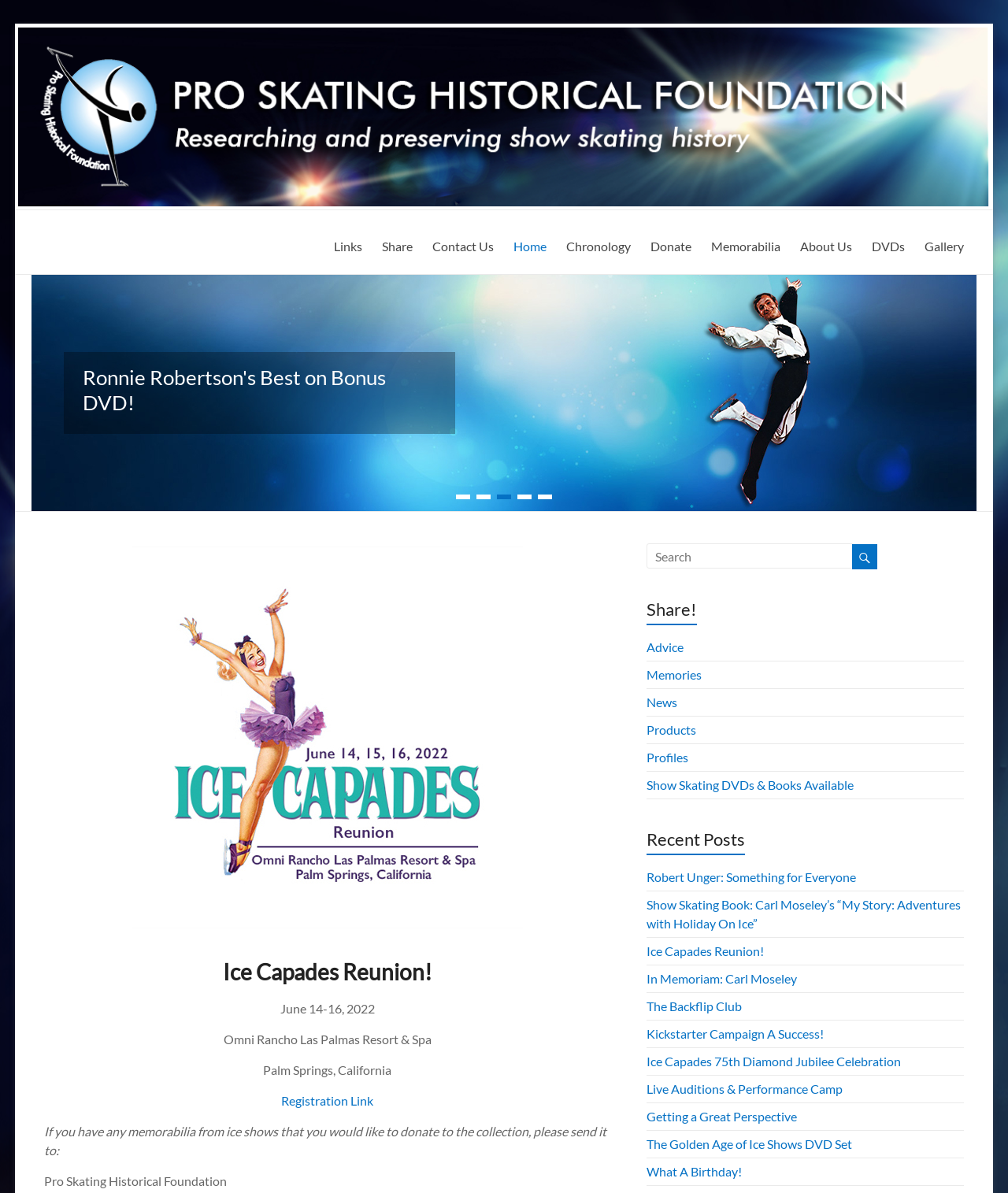What is the topic of the recent post 'Robert Unger: Something for Everyone'?
Look at the image and answer the question using a single word or phrase.

Show Skating